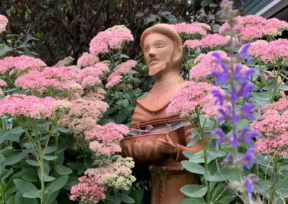Give a comprehensive caption for the image.

The image features a serene garden scene, showcasing a clay statue of St. Francis of Assisi nestled among vibrant pink sedum flowers. The figure, with a gentle expression, holds a bowl, symbolizing his connection to nature and animals. Surrounding the statue are lush green leaves and delicate purple flowers, creating a peaceful ambiance that reflects St. Francis’s message of harmony with the environment. This is a fitting tribute to his legacy, celebrated on his feast day, as he embodies compassion for all living things. The soft colors and natural setting evoke a sense of tranquility and reverence.